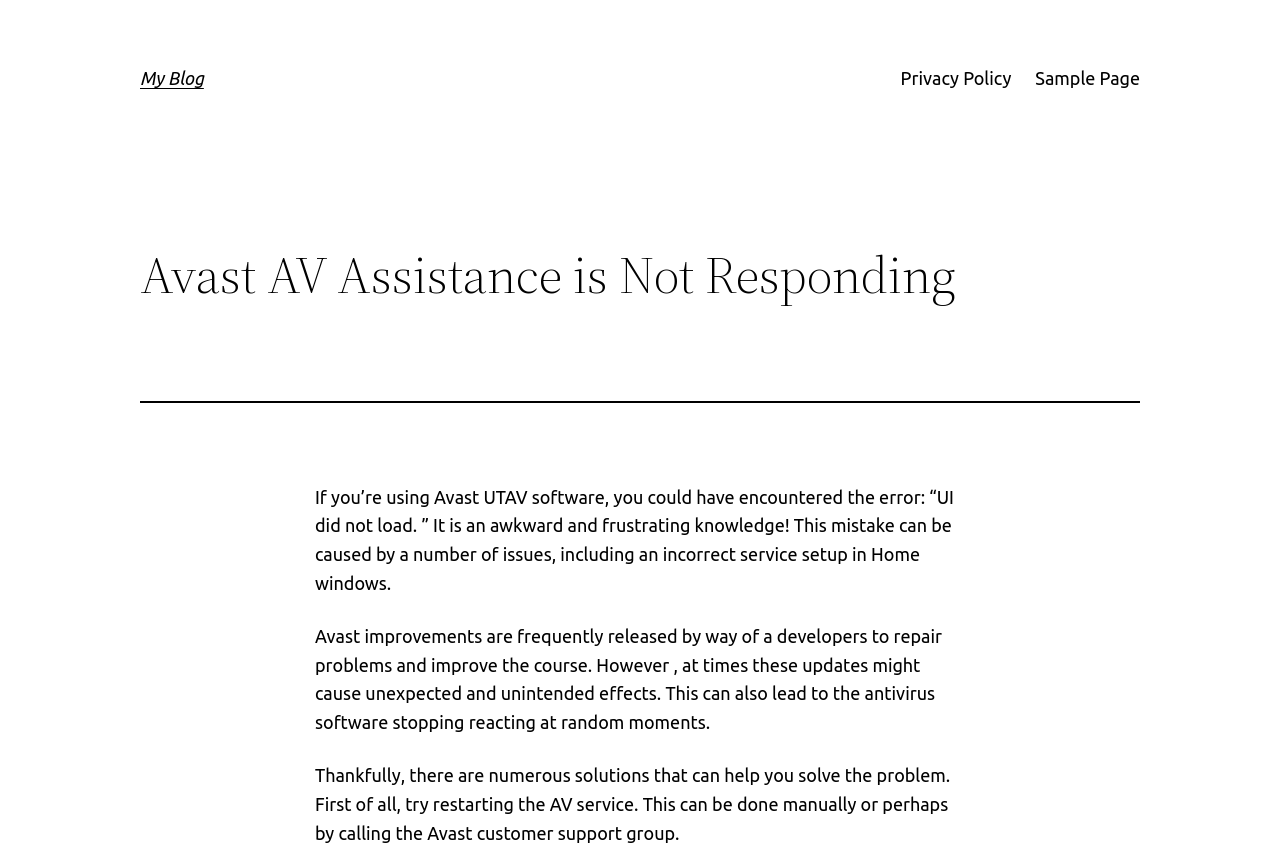What is the error message mentioned in the article?
Using the details from the image, give an elaborate explanation to answer the question.

The error message mentioned in the article is 'UI did not load.' which is caused by a number of issues, including an incorrect service setup in Windows.